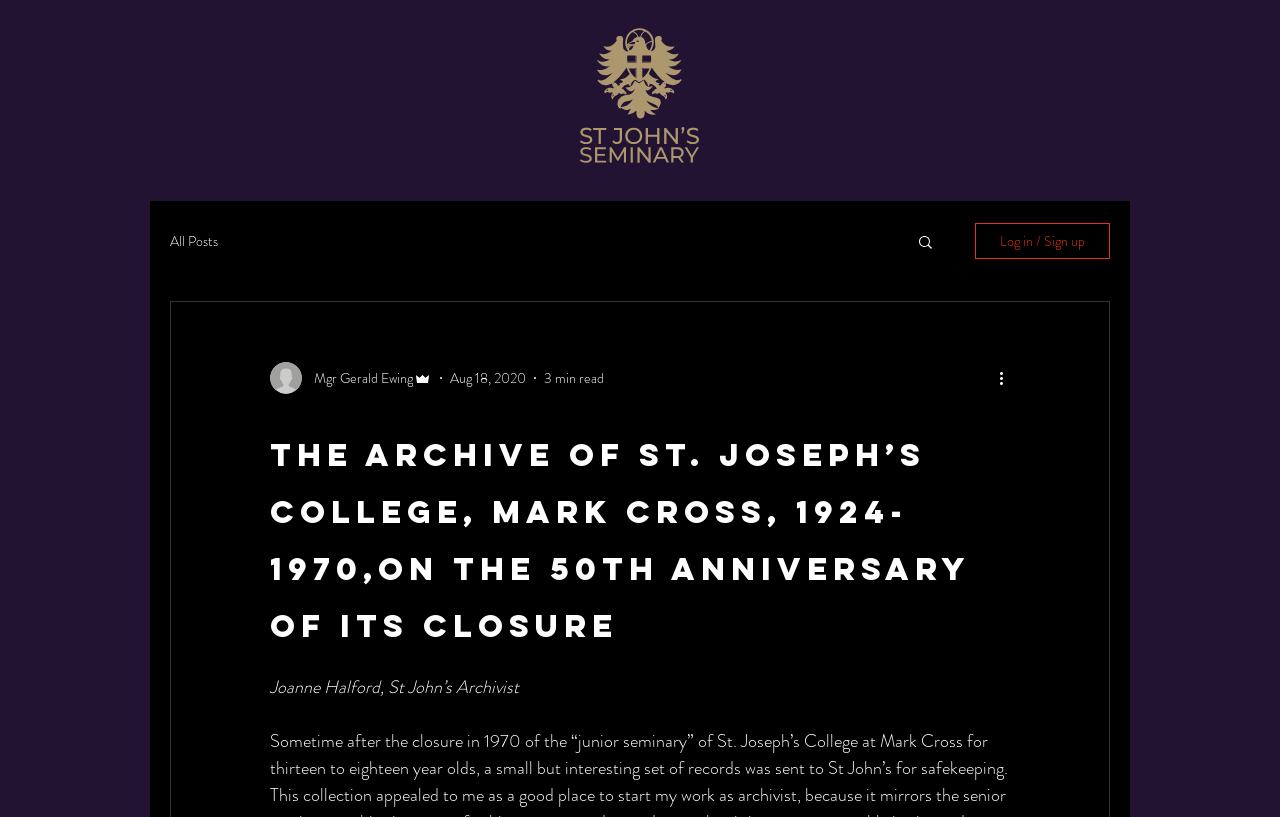Locate the bounding box of the UI element defined by this description: "aria-label="More actions"". The coordinates should be given as four float numbers between 0 and 1, formatted as [left, top, right, bottom].

[0.778, 0.448, 0.797, 0.477]